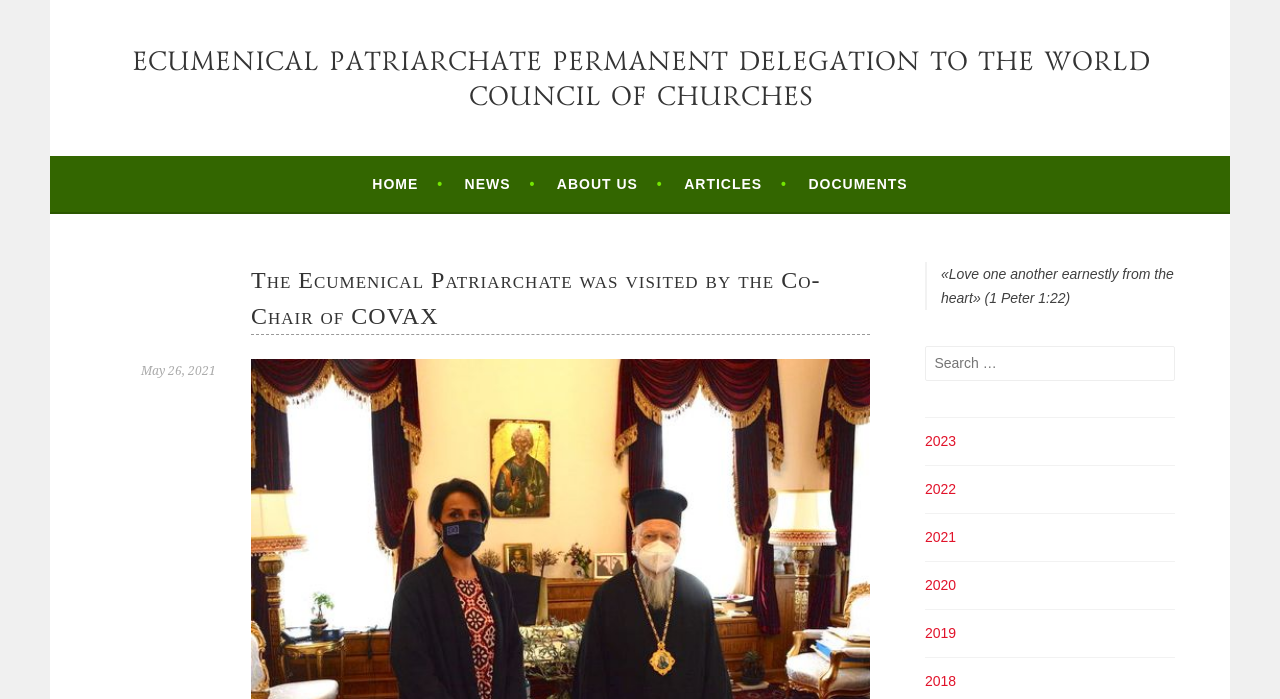Point out the bounding box coordinates of the section to click in order to follow this instruction: "Visit the homepage".

[0.291, 0.246, 0.346, 0.28]